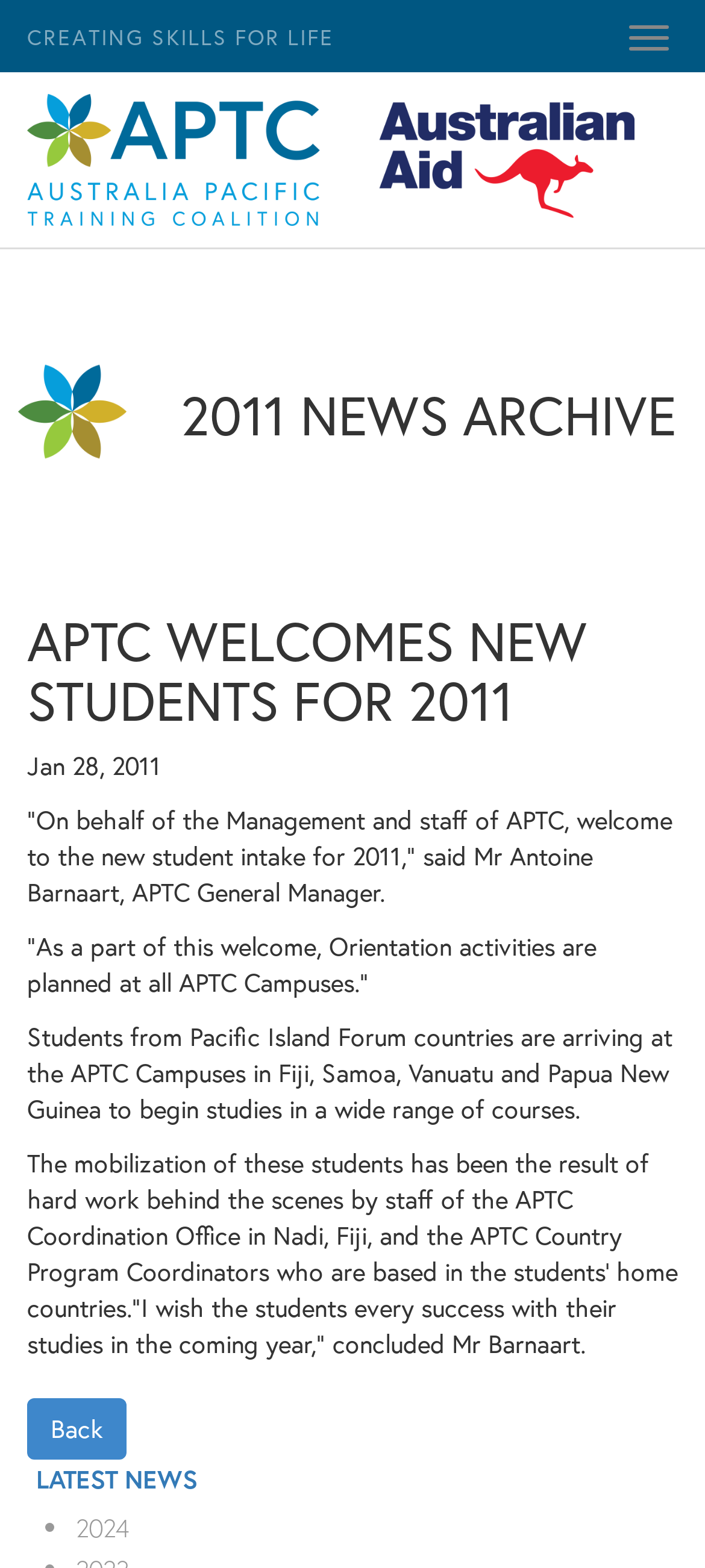Based on what you see in the screenshot, provide a thorough answer to this question: What is the latest news section link?

The latest news section link can be found in the link element that says 'LATEST NEWS', which is located at the bottom of the webpage.